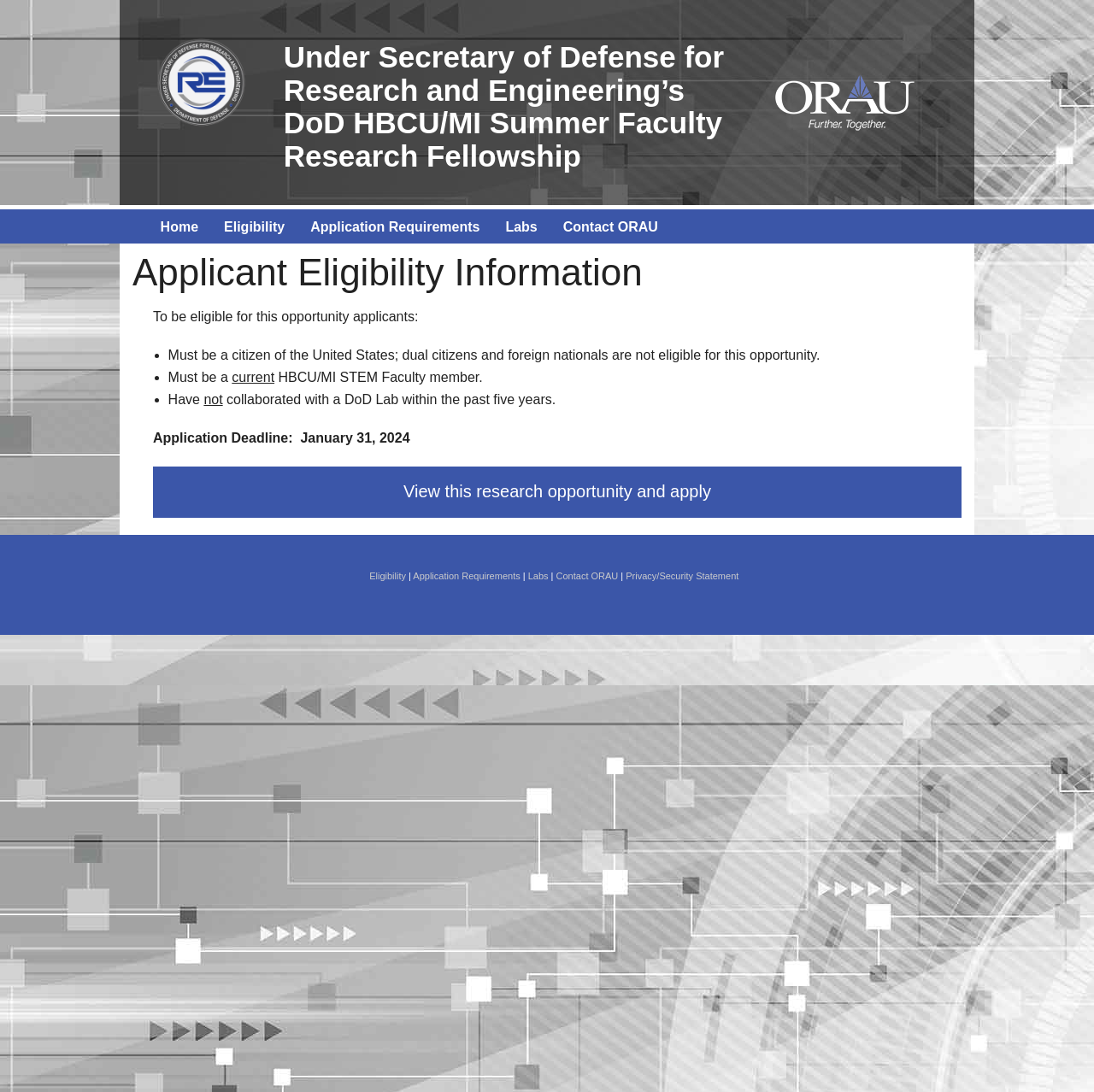Locate the bounding box coordinates of the area to click to fulfill this instruction: "View this research opportunity and apply". The bounding box should be presented as four float numbers between 0 and 1, in the order [left, top, right, bottom].

[0.14, 0.427, 0.879, 0.474]